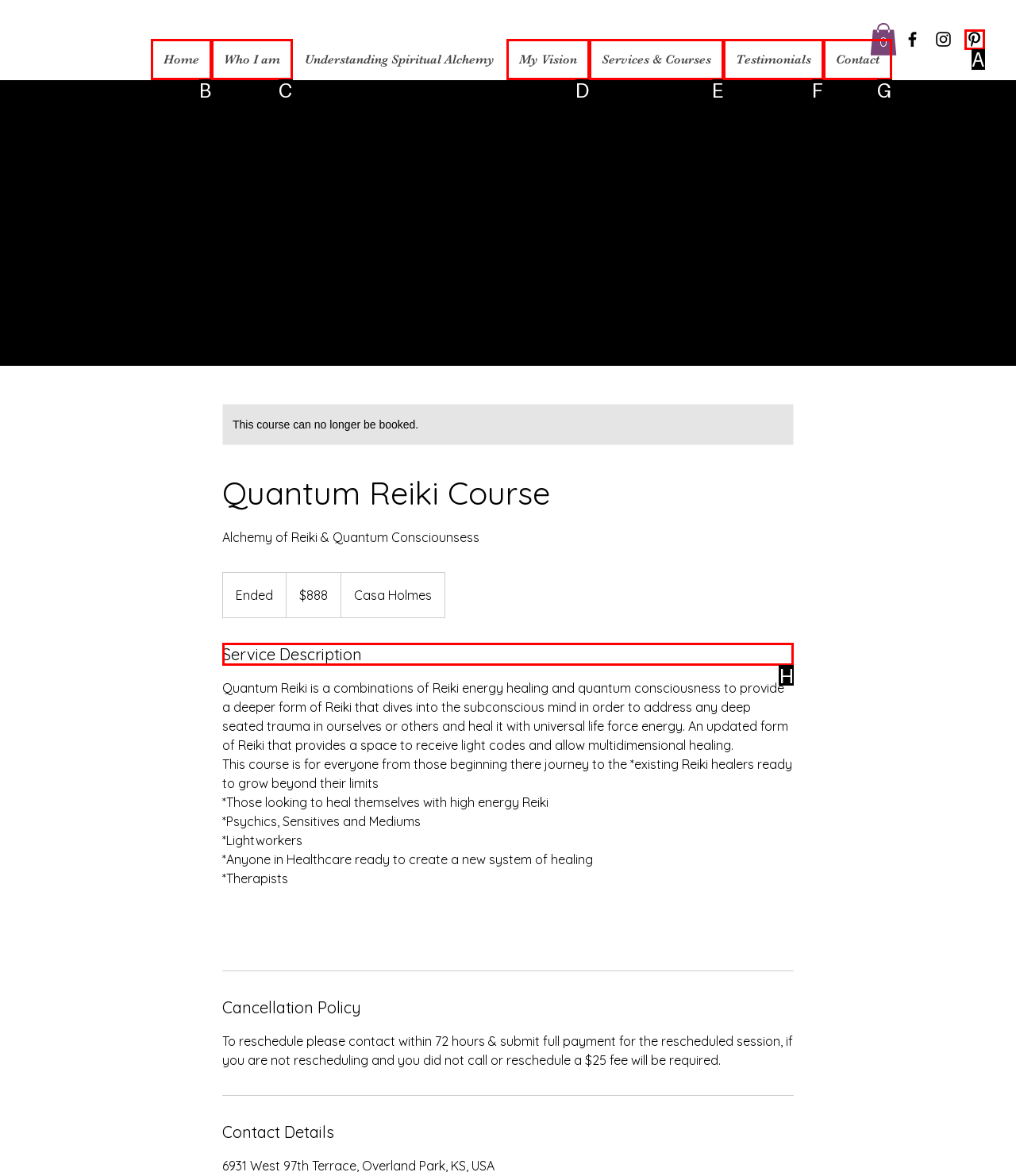Determine the appropriate lettered choice for the task: Read the Service Description. Reply with the correct letter.

H